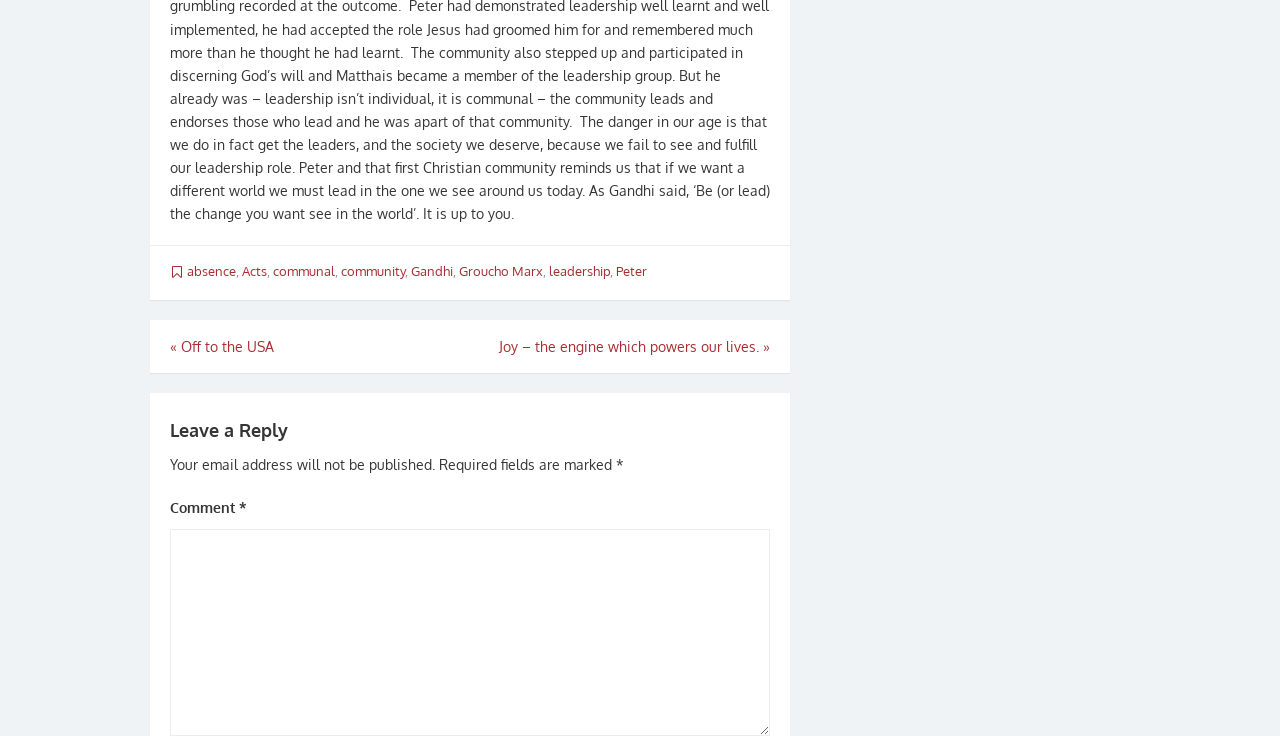Using the image as a reference, answer the following question in as much detail as possible:
What is the warning message in the comment section?

I looked at the comment section and found a static text element that warns users that their email address will not be published.